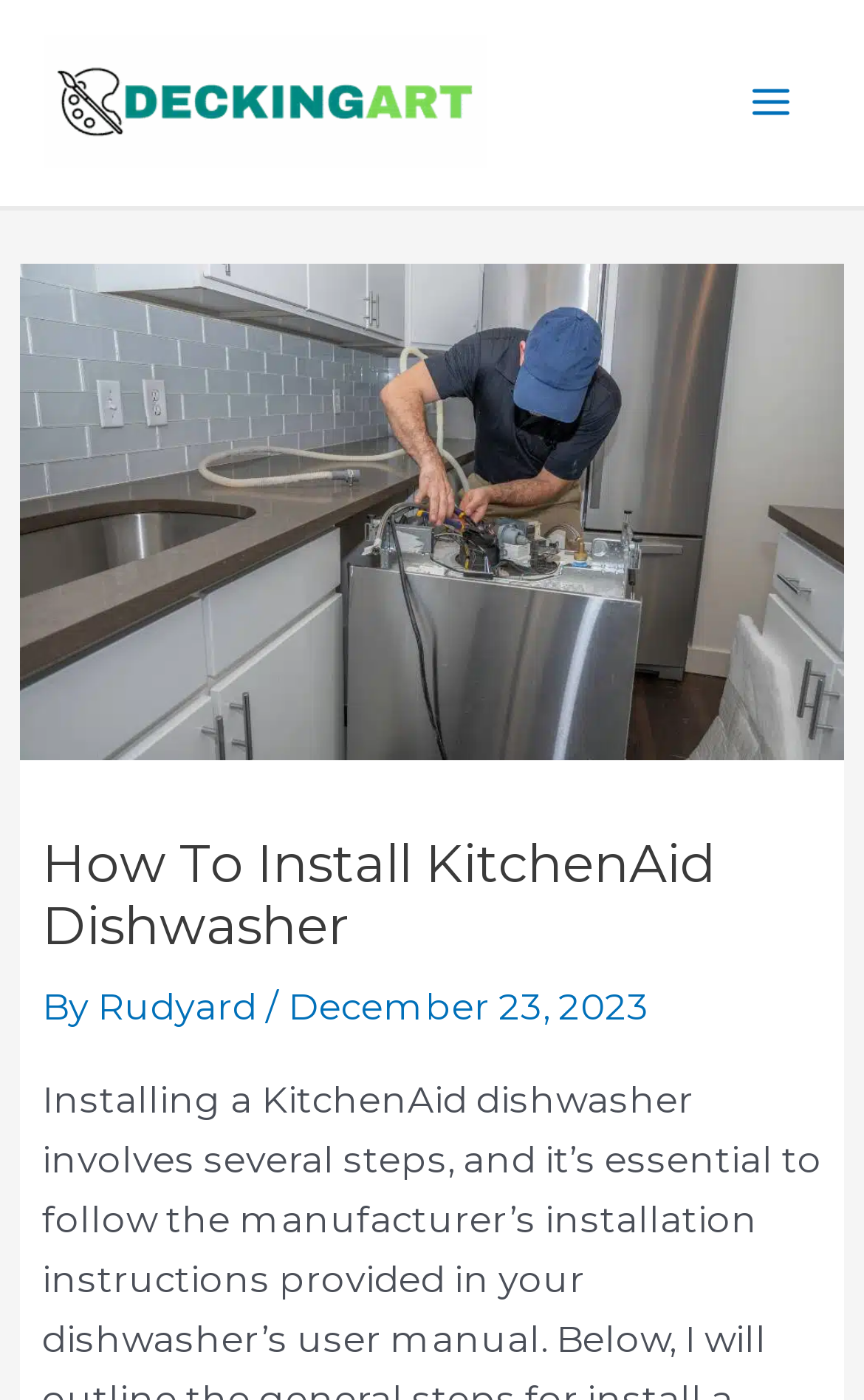Answer the question below with a single word or a brief phrase: 
What is the purpose of the button at the top right corner?

Main Menu